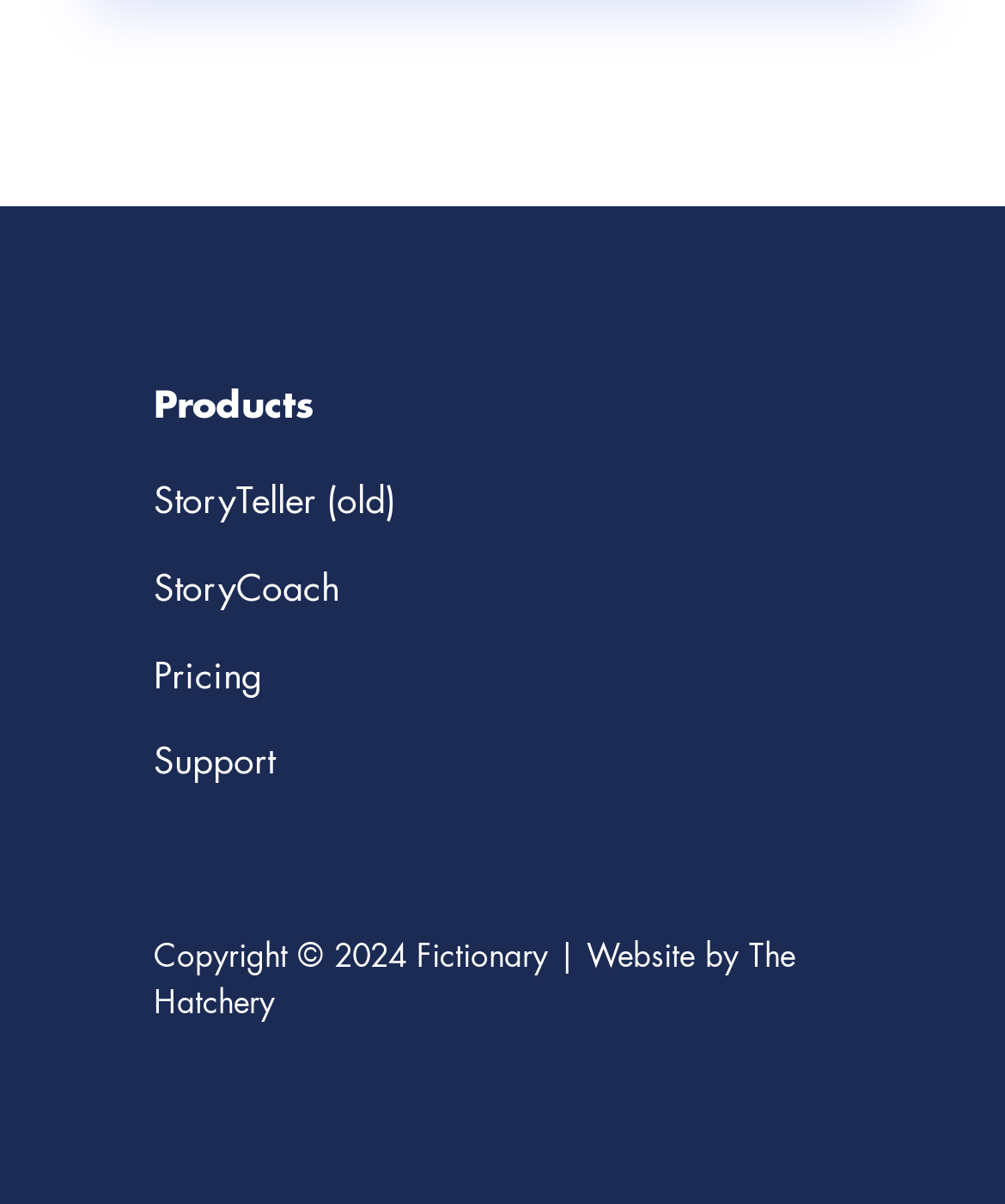Please mark the bounding box coordinates of the area that should be clicked to carry out the instruction: "open Twitter profile".

[0.544, 0.318, 0.585, 0.346]